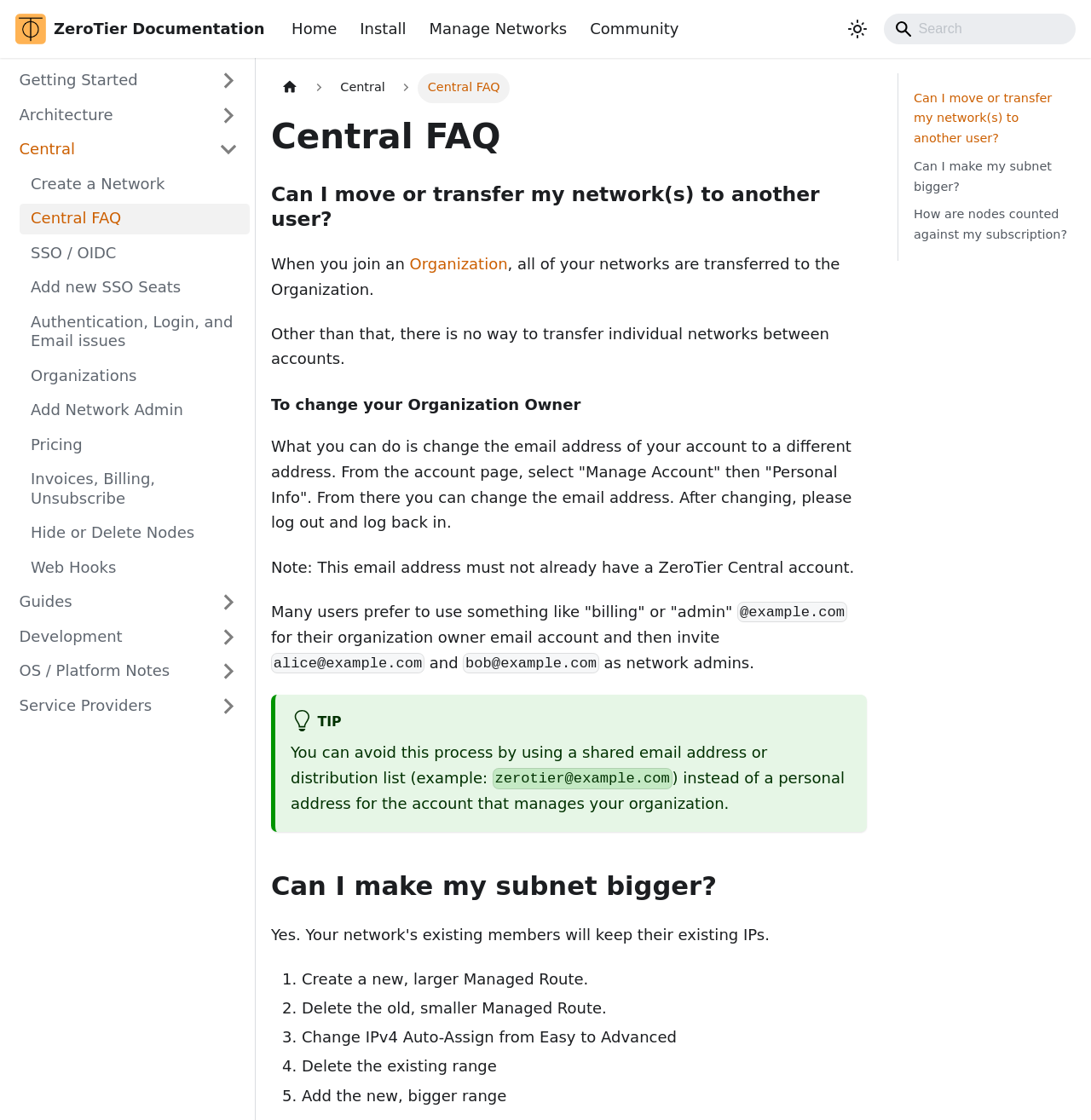Please indicate the bounding box coordinates for the clickable area to complete the following task: "Switch between dark and light mode". The coordinates should be specified as four float numbers between 0 and 1, i.e., [left, top, right, bottom].

[0.771, 0.012, 0.8, 0.039]